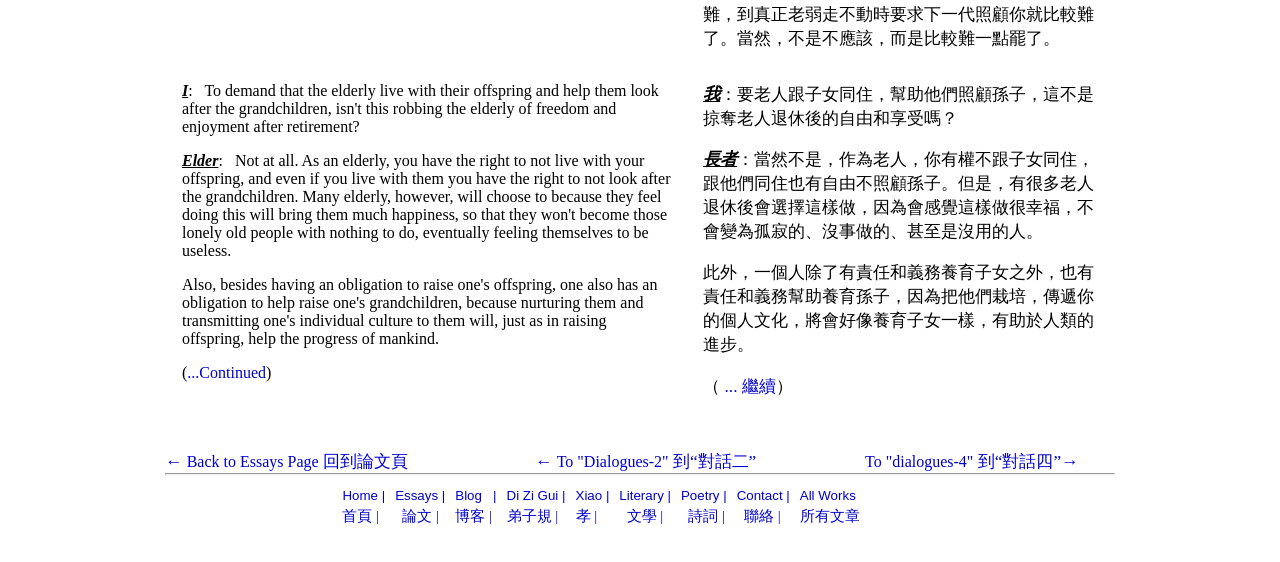Please mark the clickable region by giving the bounding box coordinates needed to complete this instruction: "Click the '...Continued' link to read more".

[0.146, 0.647, 0.208, 0.677]